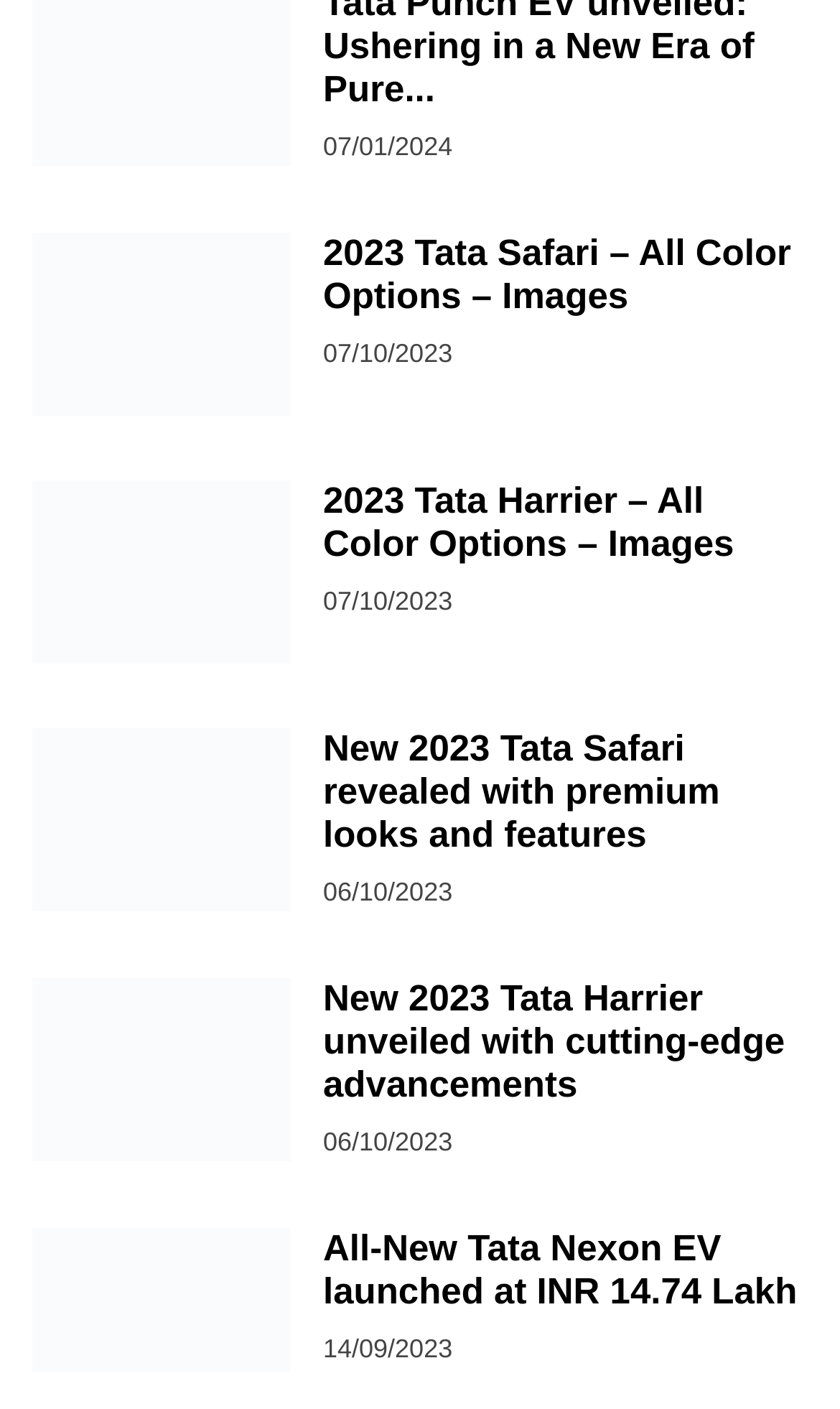How many images are there?
Answer the question with a single word or phrase by looking at the picture.

6